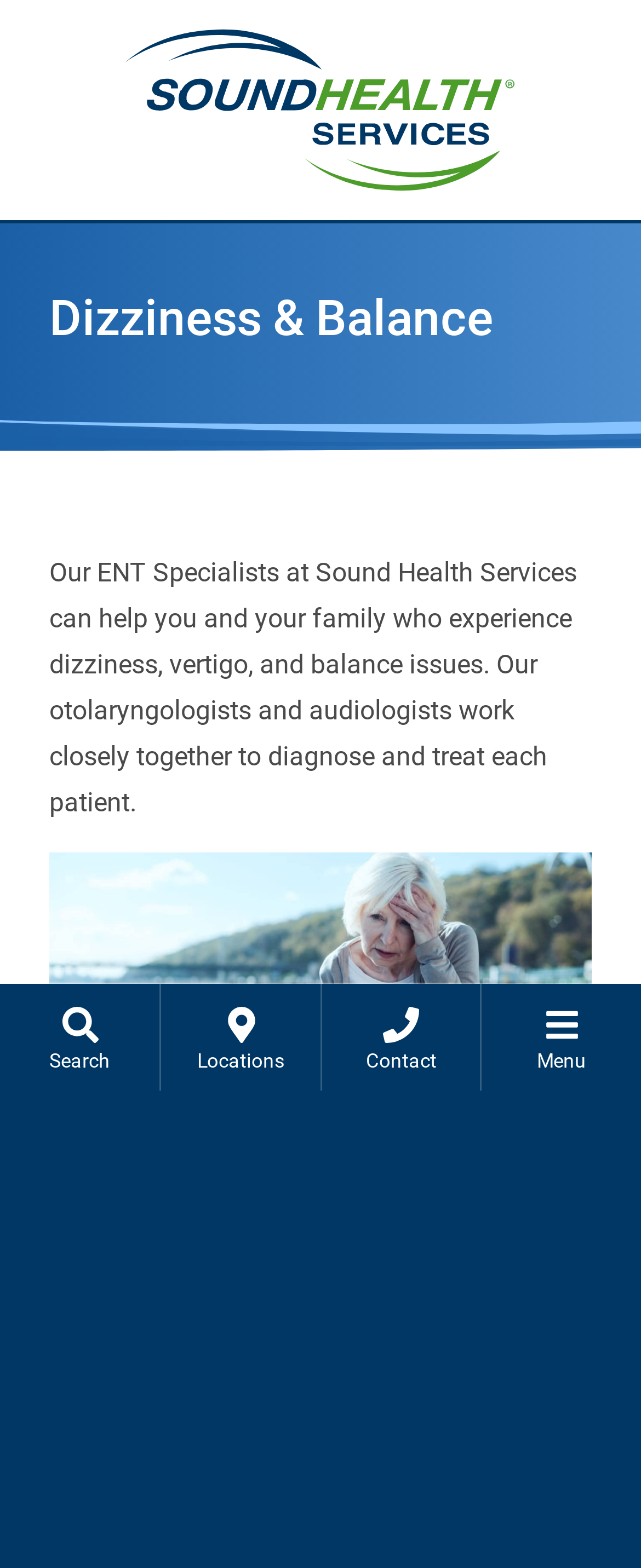Locate the bounding box coordinates of the clickable region to complete the following instruction: "Request an appointment."

[0.139, 0.716, 0.861, 0.769]